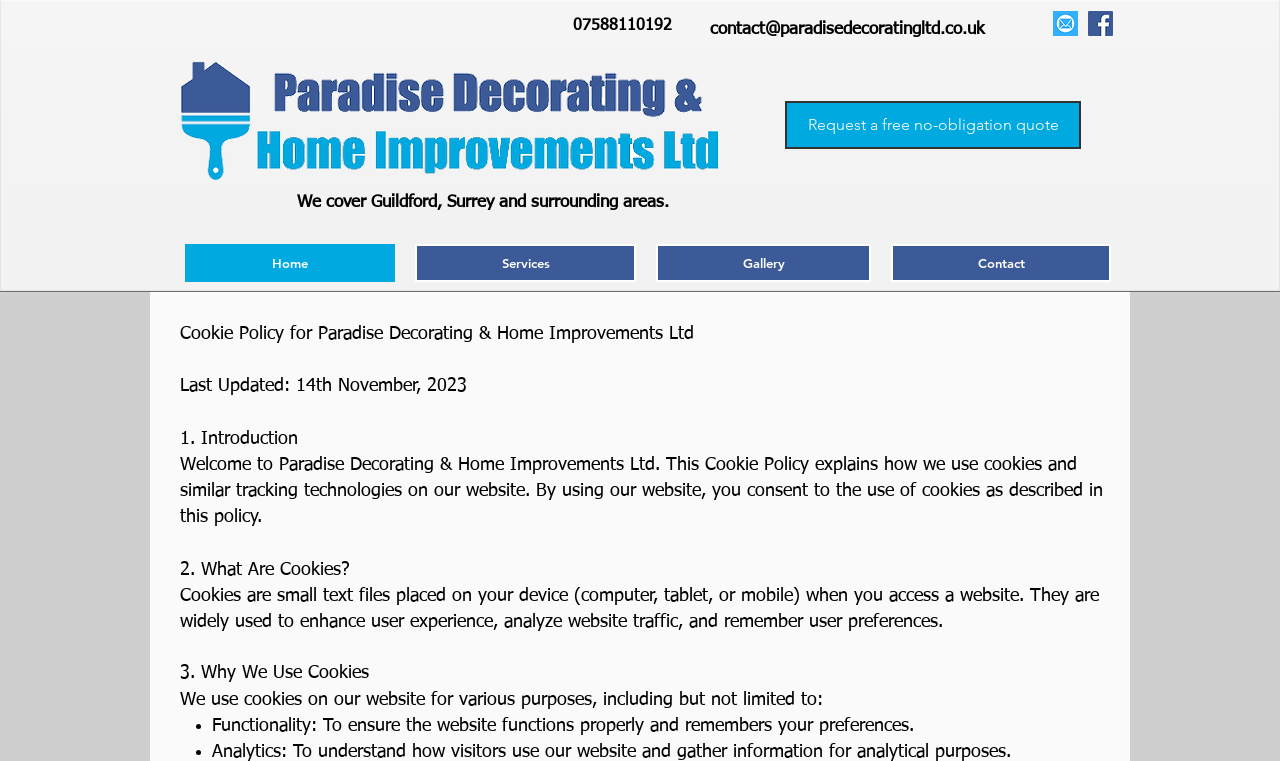Respond to the following question using a concise word or phrase: 
What areas does the company cover?

Guildford, Surrey and surrounding areas